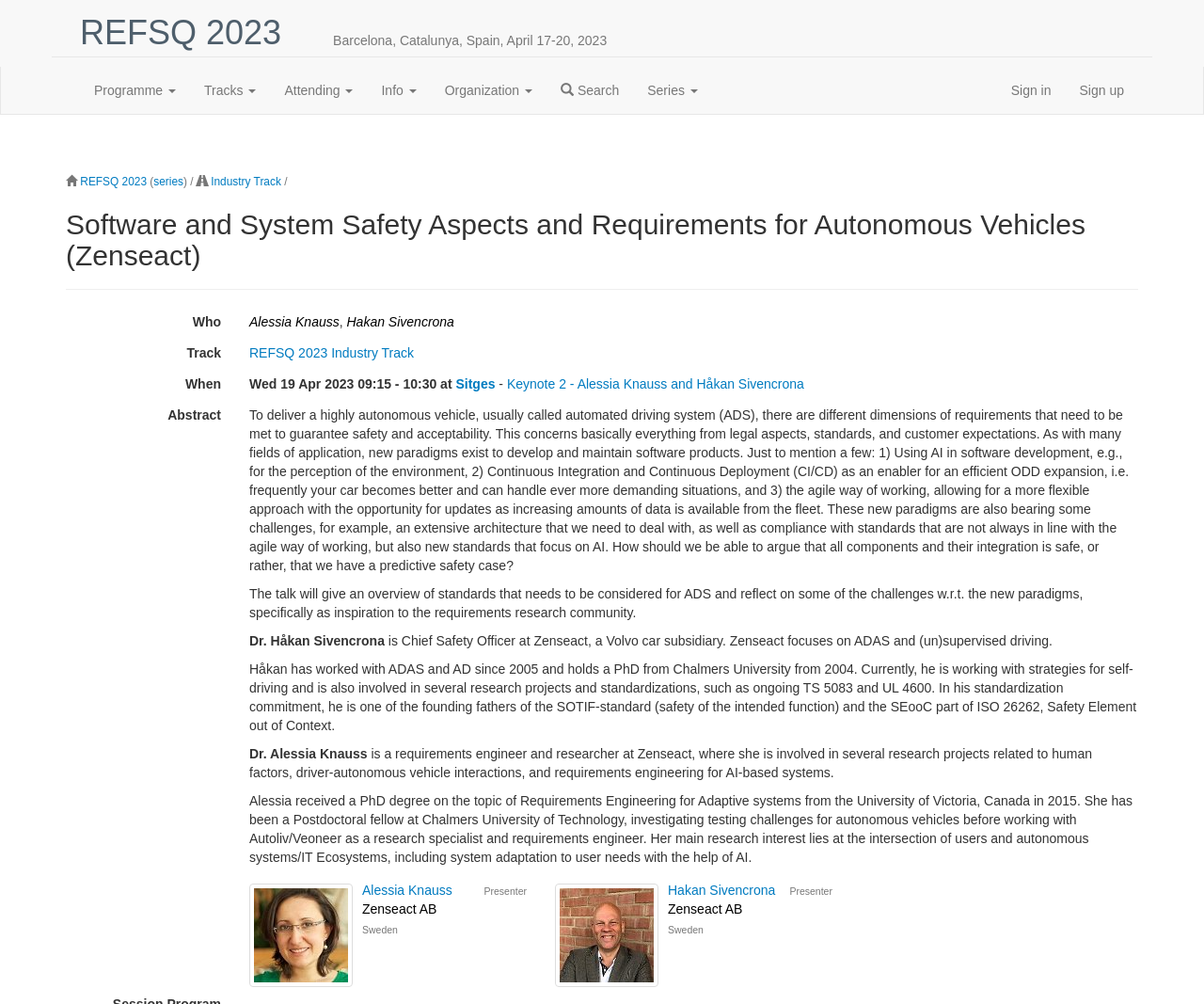Observe the image and answer the following question in detail: Who are the speakers for the Industry Track?

I found the answer by looking at the links with the text 'Alessia Knauss' and 'Håkan Sivencrona' which are located near the text 'Who' and 'Track' indicating that they are the speakers for the Industry Track.